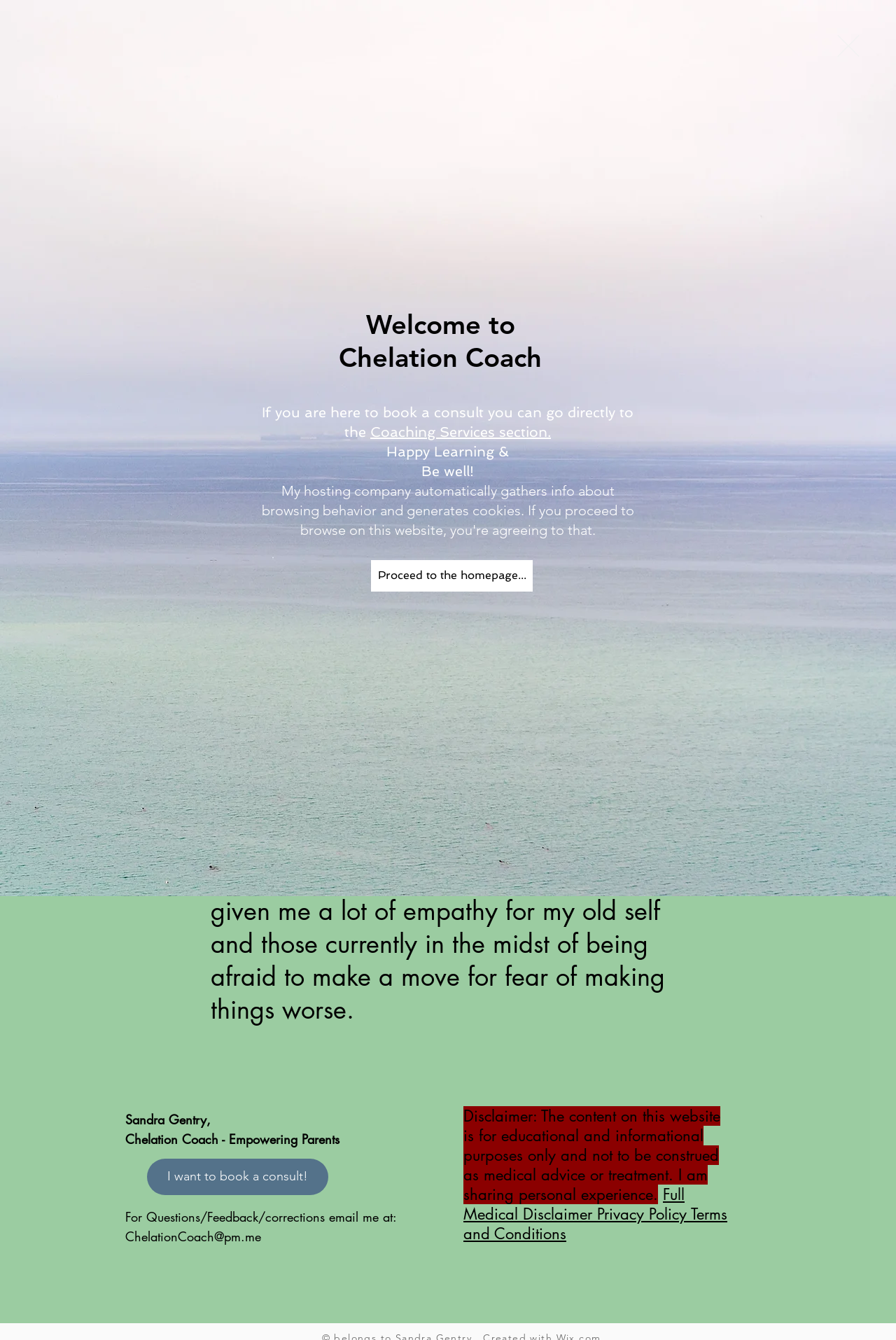Bounding box coordinates are given in the format (top-left x, top-left y, bottom-right x, bottom-right y). All values should be floating point numbers between 0 and 1. Provide the bounding box coordinate for the UI element described as: www.facebook.com/deafjobs

None